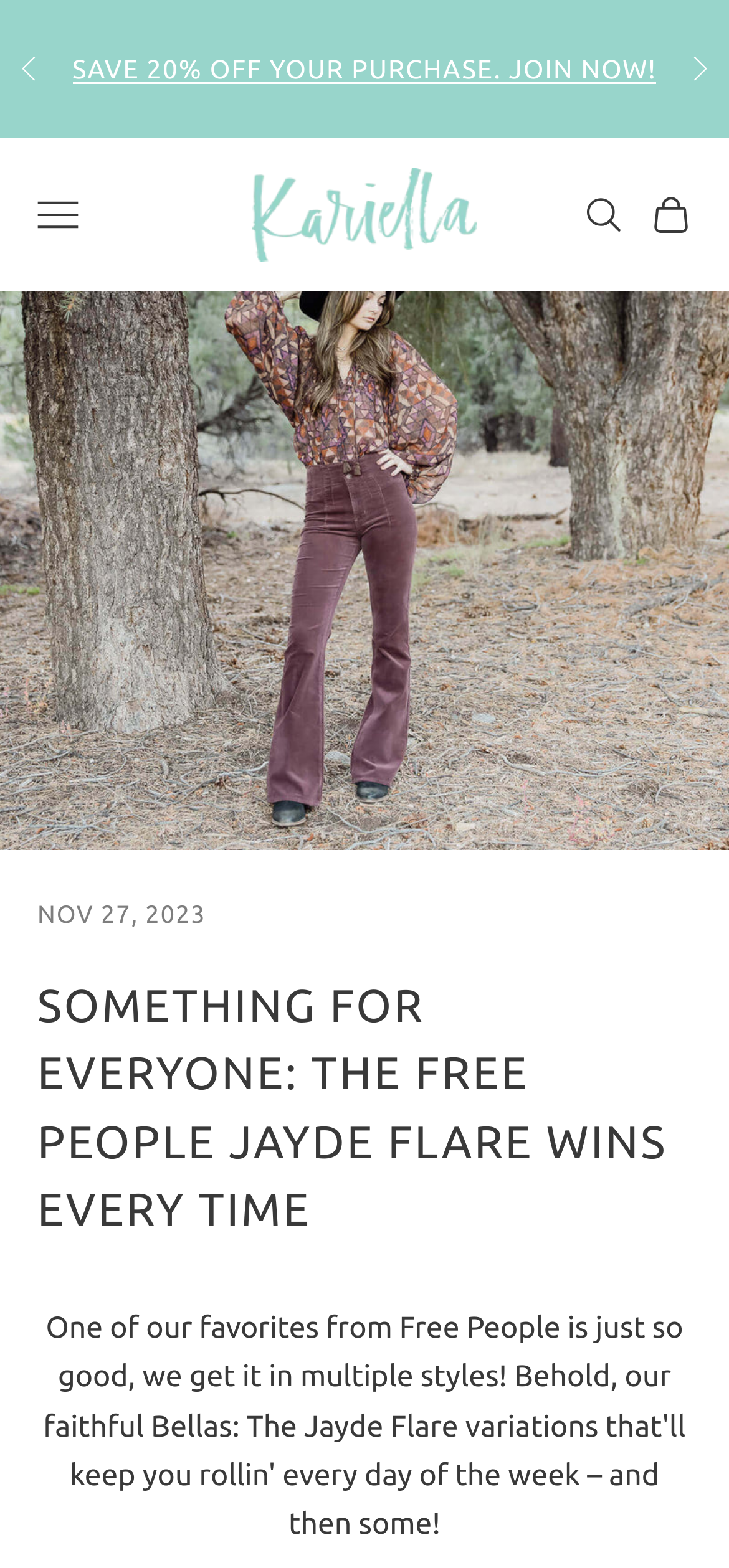What is the main topic of the webpage?
Answer the question with a single word or phrase derived from the image.

Free People Jayde Flare